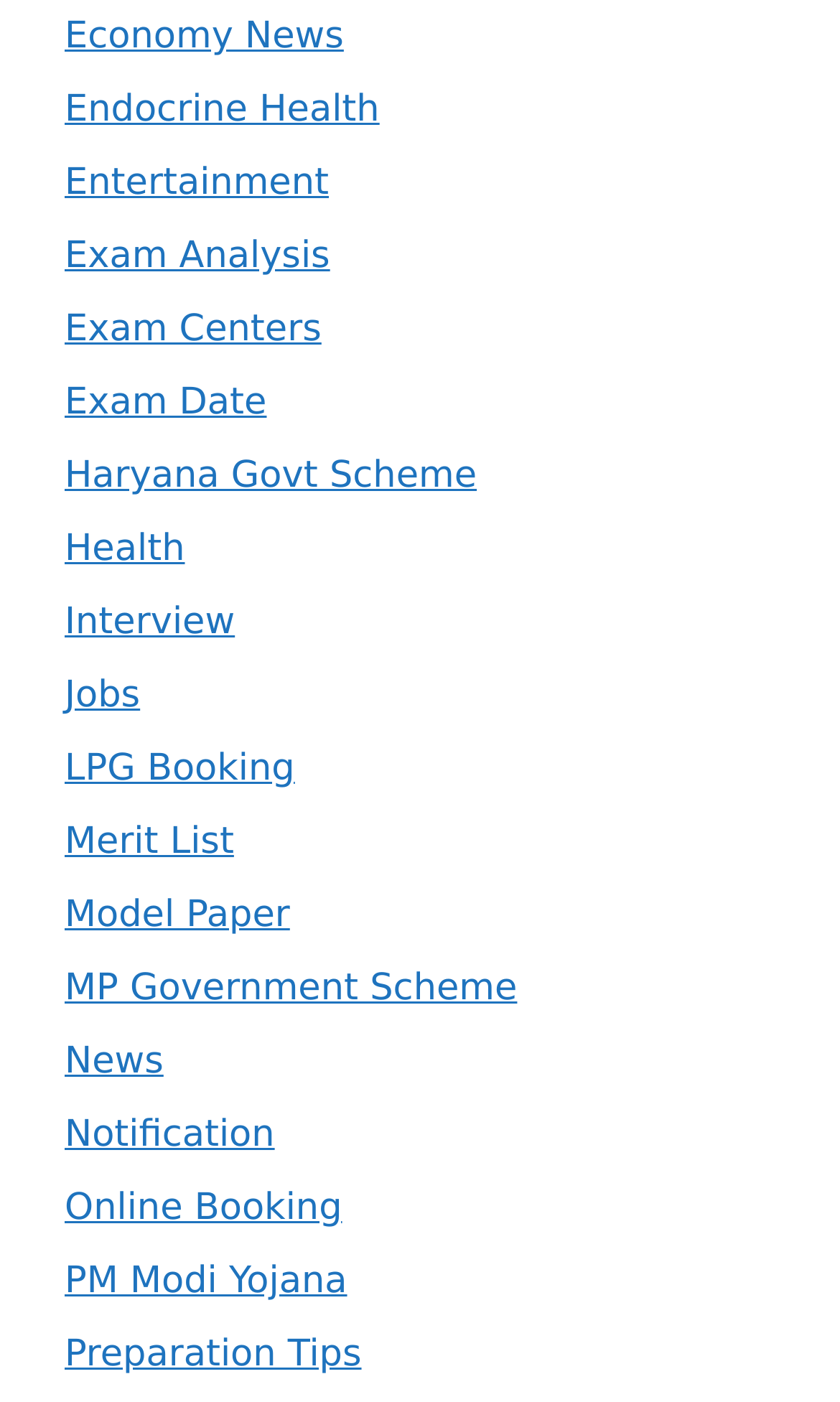Answer the question briefly using a single word or phrase: 
Are there any links related to government schemes on the webpage?

Yes